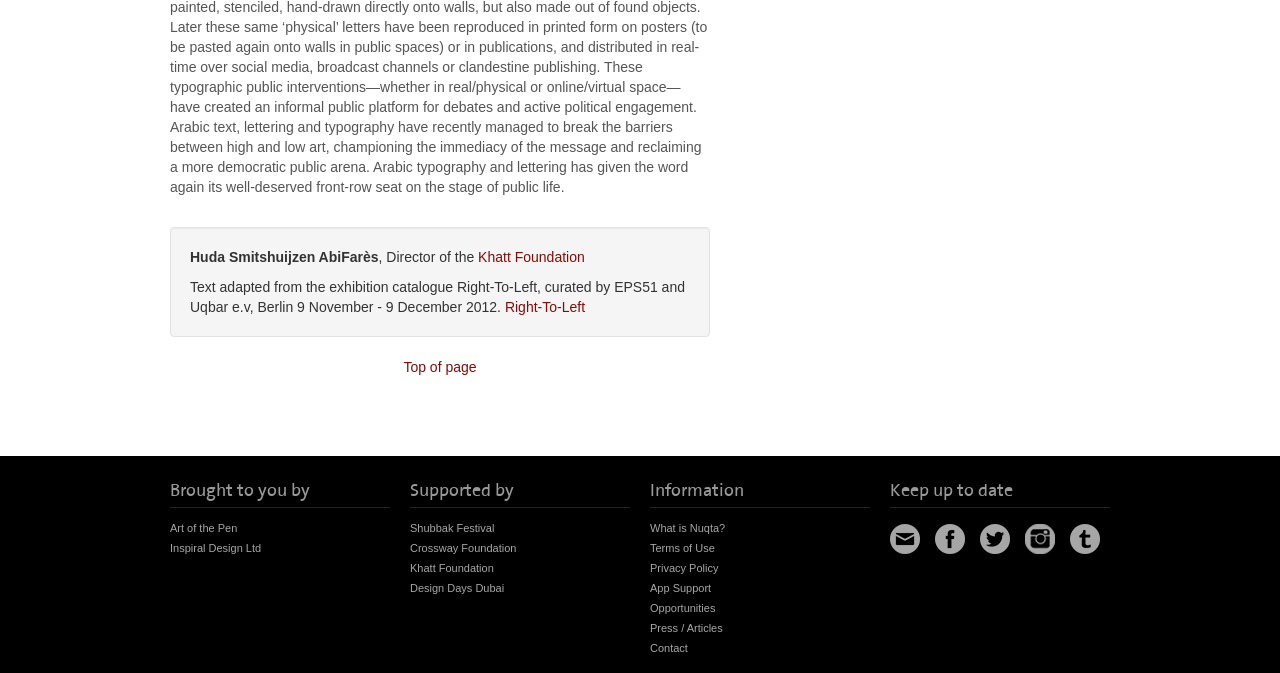Pinpoint the bounding box coordinates of the area that should be clicked to complete the following instruction: "View the SCHEDULE". The coordinates must be given as four float numbers between 0 and 1, i.e., [left, top, right, bottom].

None